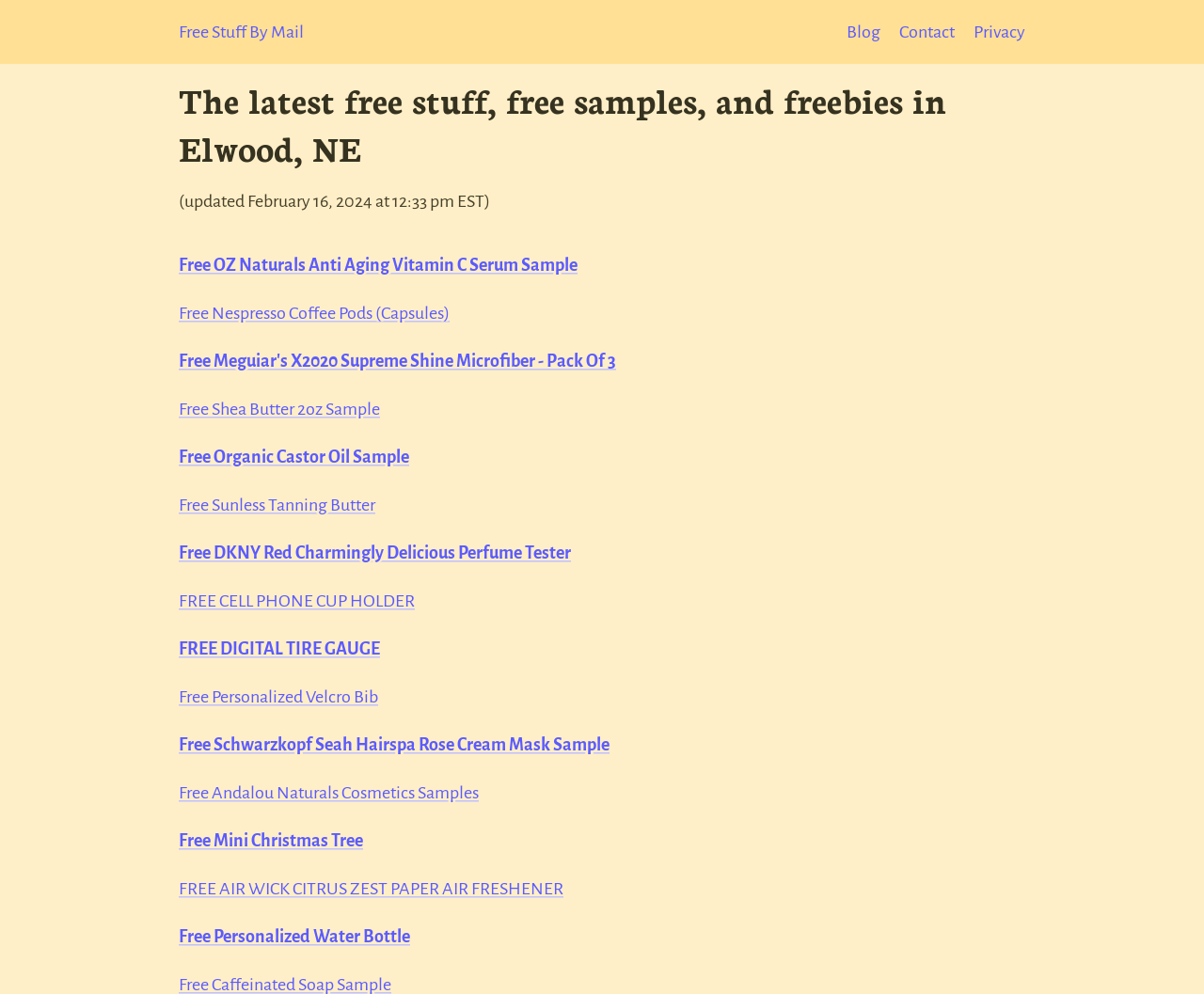Please provide the bounding box coordinate of the region that matches the element description: Free Personalized Water Bottle. Coordinates should be in the format (top-left x, top-left y, bottom-right x, bottom-right y) and all values should be between 0 and 1.

[0.148, 0.933, 0.341, 0.952]